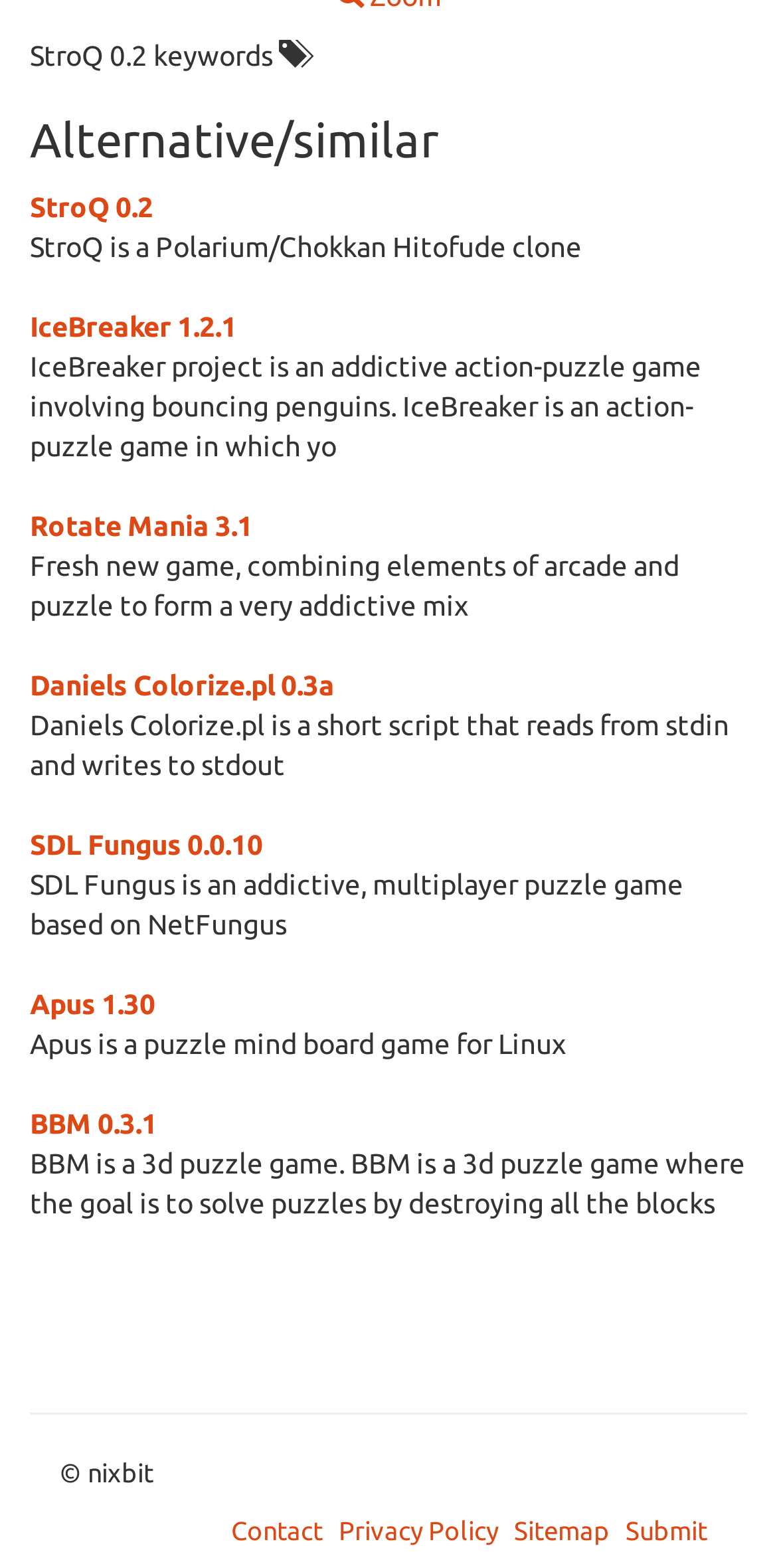Find the bounding box coordinates of the clickable region needed to perform the following instruction: "go to Daniels Colorize.pl 0.3a". The coordinates should be provided as four float numbers between 0 and 1, i.e., [left, top, right, bottom].

[0.038, 0.427, 0.431, 0.447]